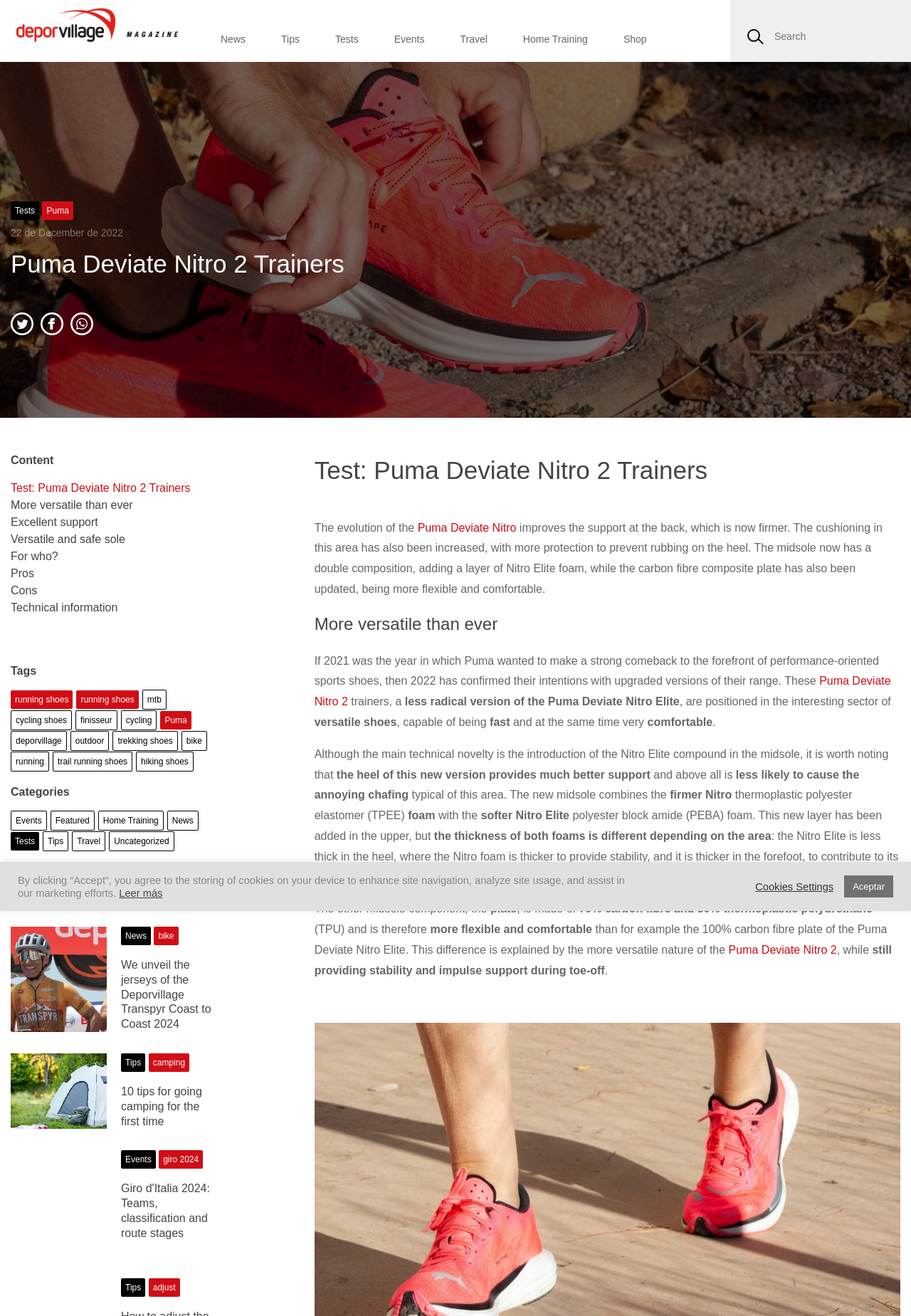Extract the bounding box coordinates for the UI element described by the text: "News". The coordinates should be in the form of [left, top, right, bottom] with values between 0 and 1.

[0.133, 0.704, 0.166, 0.718]